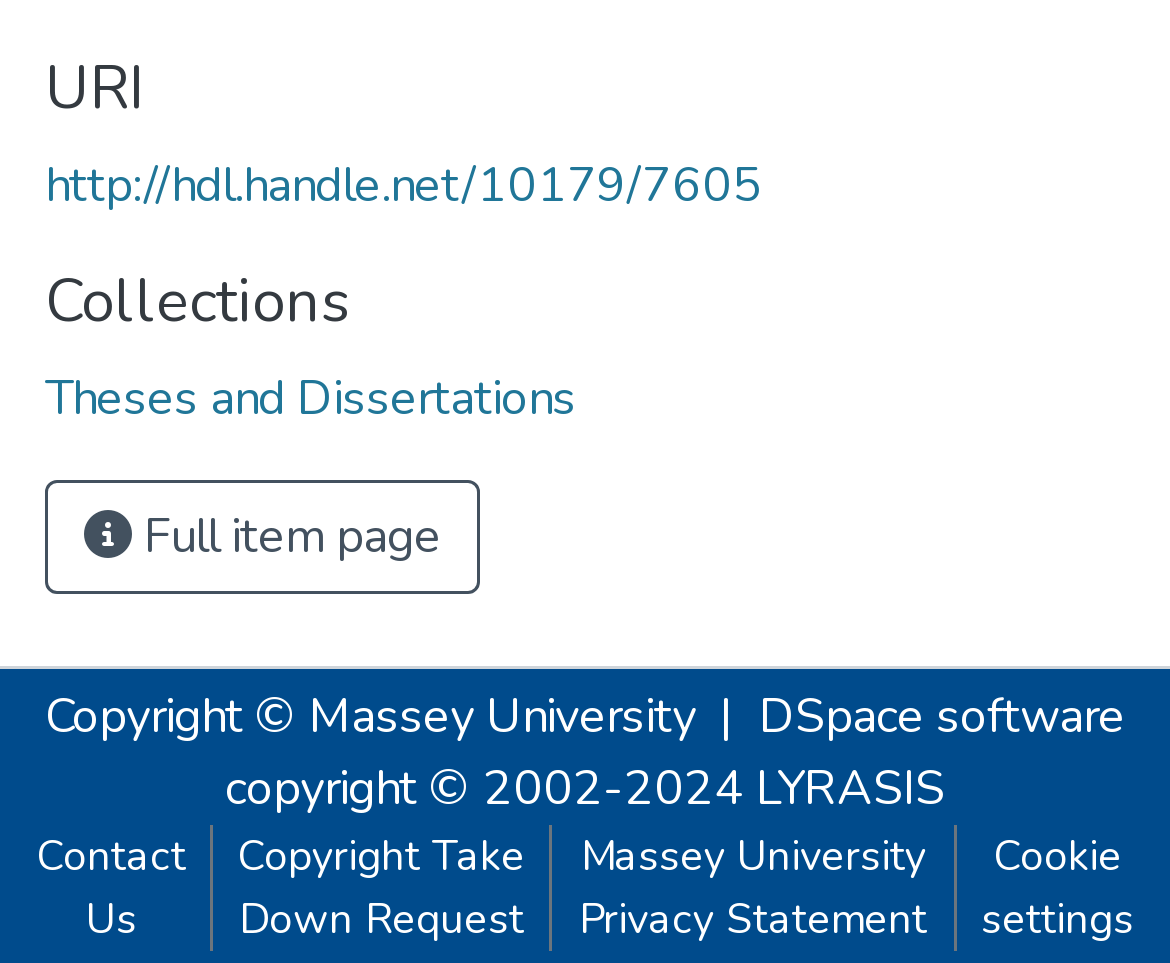Respond to the following question with a brief word or phrase:
What is the copyright year range of the website?

2002-2024